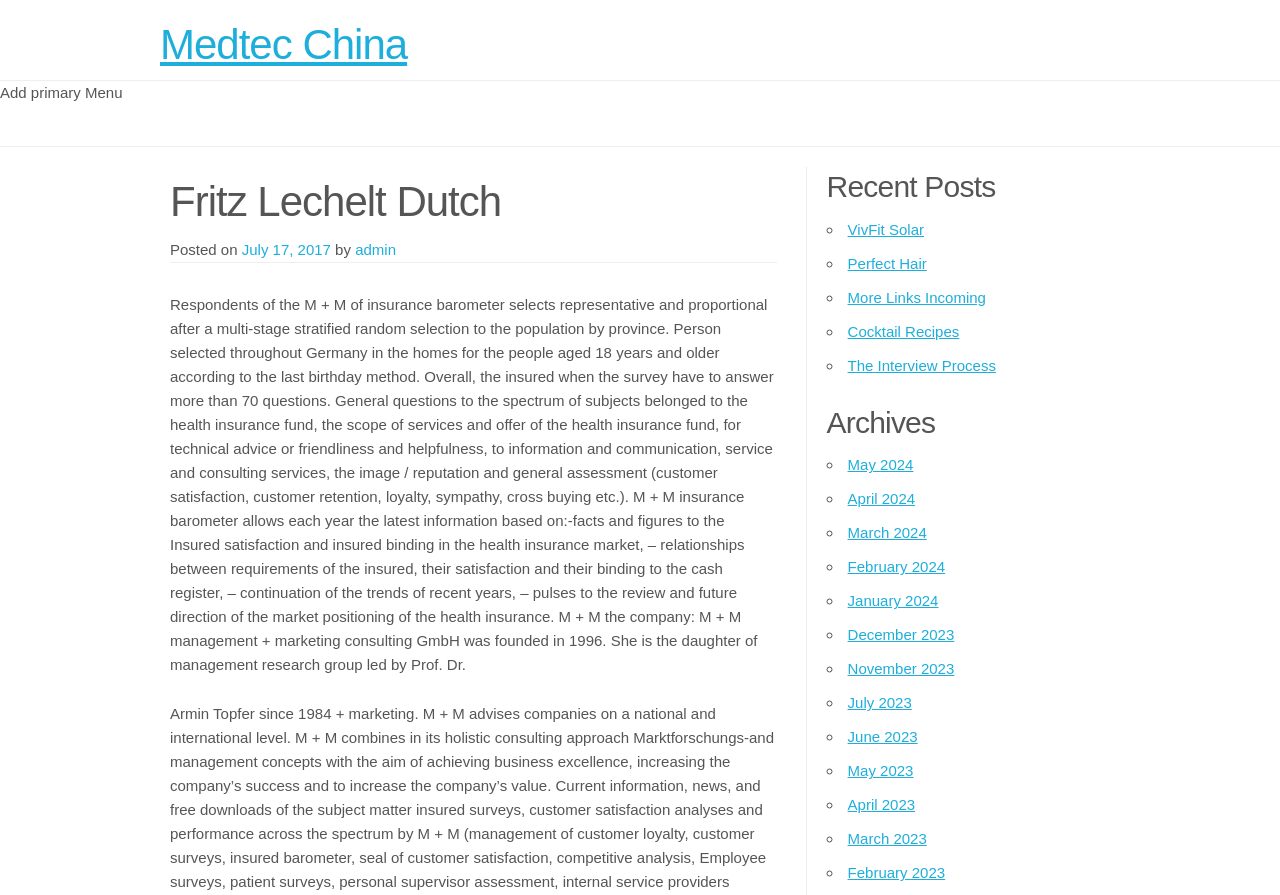Provide a comprehensive caption for the webpage.

The webpage is about Fritz Lechelt Dutch and Medtec China. At the top, there is a heading "Medtec China" with a link to the same title. Below it, there is a static text "Add primary Menu". 

On the left side, there is a header section with a heading "Fritz Lechelt Dutch" and a posted date "July 17, 2017" by "admin". Below it, there is a long paragraph of text describing the M + M insurance barometer, which is a survey that measures insured satisfaction and binding in the health insurance market.

On the right side, there are three sections. The first section is headed by "Recent Posts" and lists five links to different articles, including "VivFit Solar", "Perfect Hair", "More Links Incoming", "Cocktail Recipes", and "The Interview Process". 

The second section is headed by "Archives" and lists twelve links to different months, from May 2024 to February 2023. Each link is preceded by a list marker "◦".